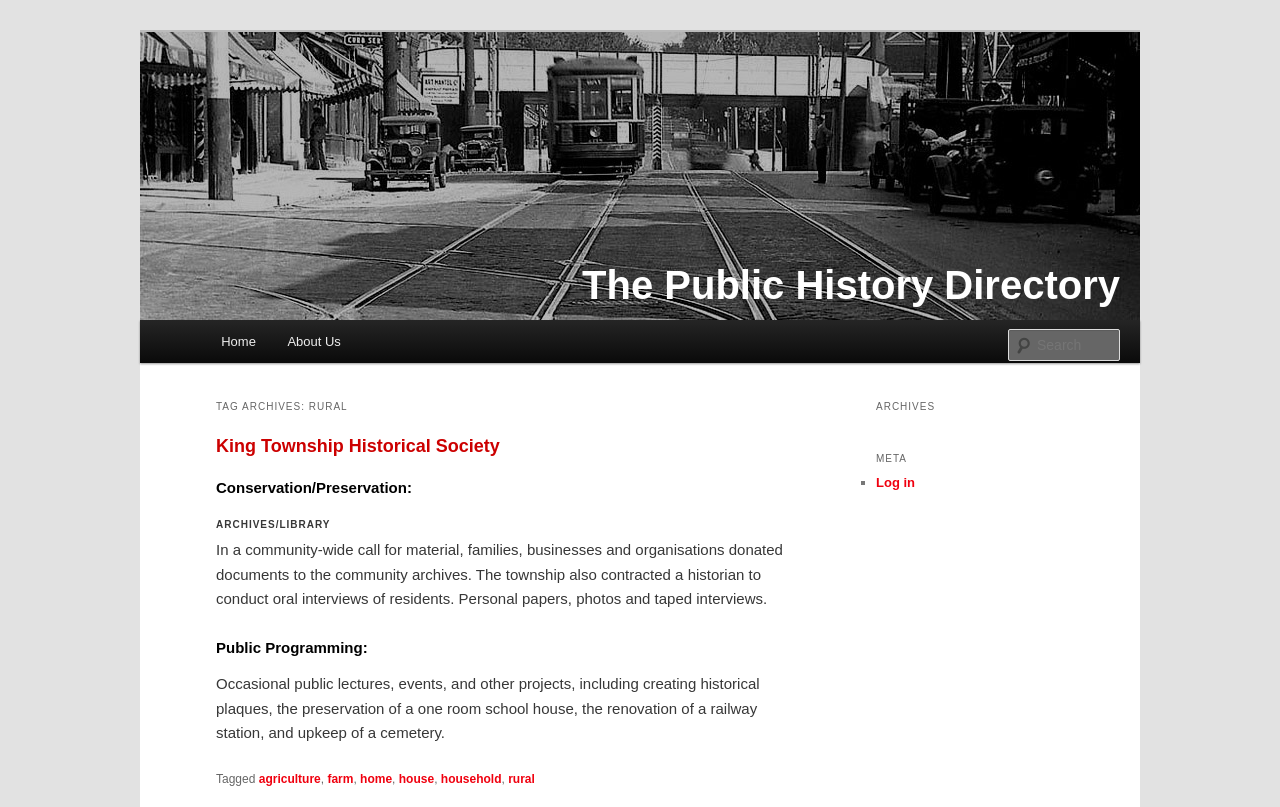Please identify the bounding box coordinates of the element that needs to be clicked to execute the following command: "Go to Home page". Provide the bounding box using four float numbers between 0 and 1, formatted as [left, top, right, bottom].

[0.16, 0.397, 0.212, 0.45]